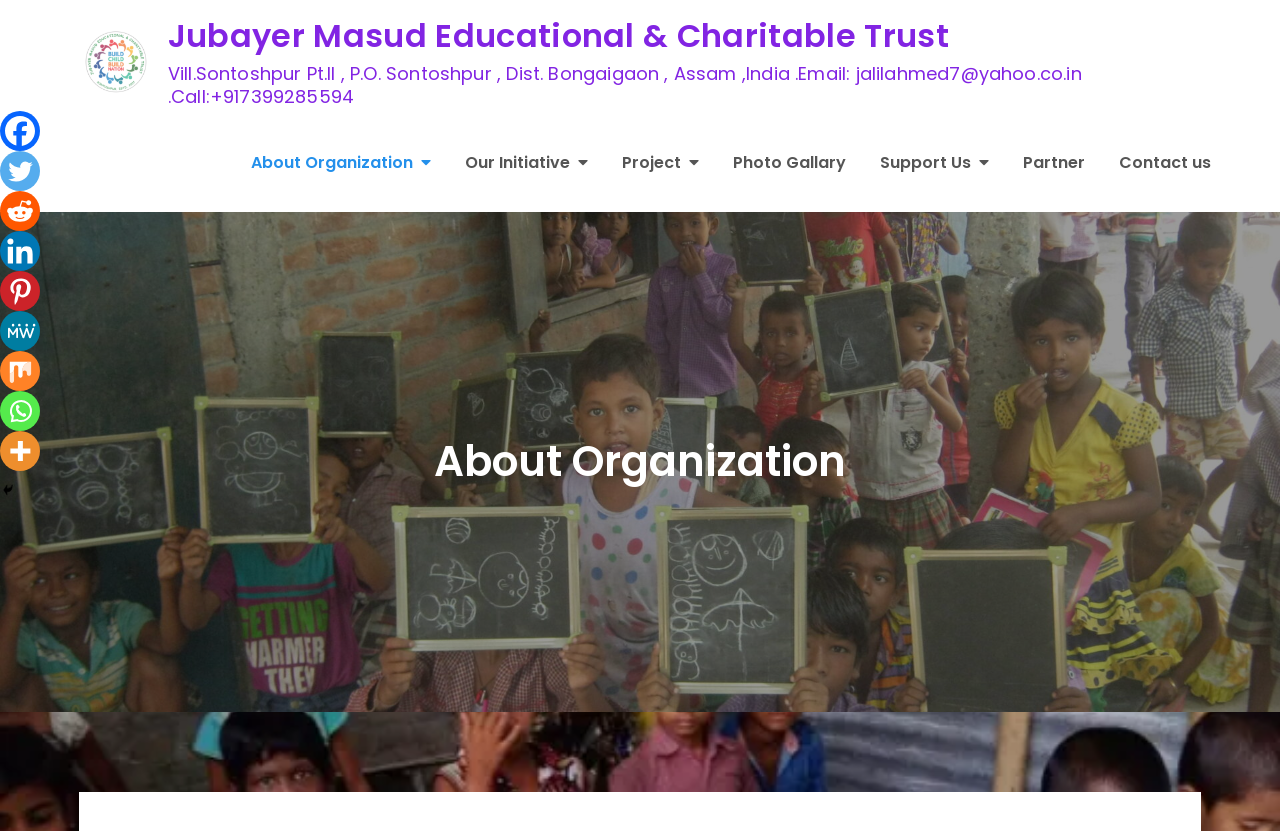Pinpoint the bounding box coordinates of the clickable element needed to complete the instruction: "Visit the Facebook page". The coordinates should be provided as four float numbers between 0 and 1: [left, top, right, bottom].

[0.0, 0.134, 0.031, 0.182]